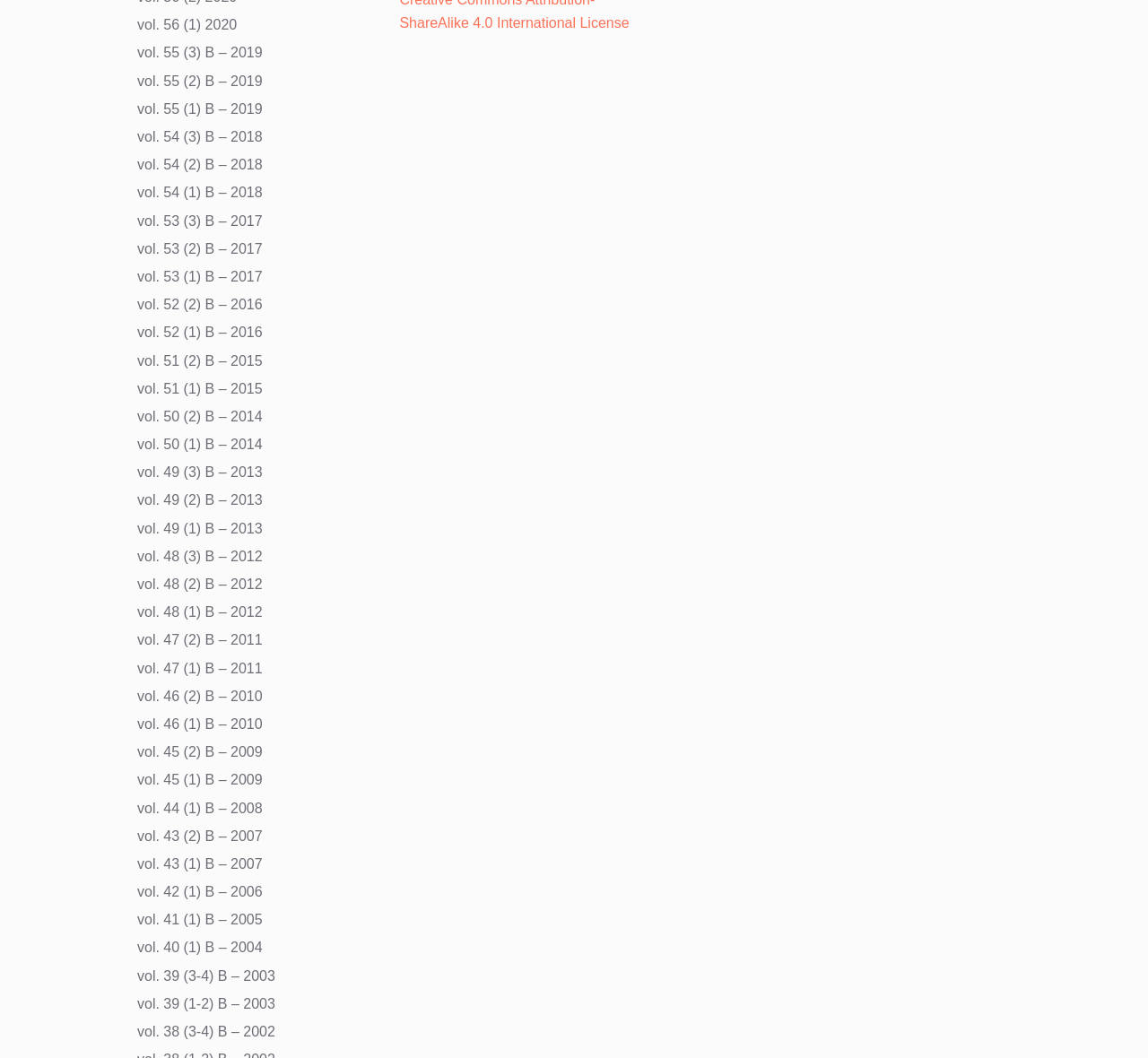Please find the bounding box coordinates of the element that must be clicked to perform the given instruction: "access volume 54 issue 2". The coordinates should be four float numbers from 0 to 1, i.e., [left, top, right, bottom].

[0.12, 0.148, 0.229, 0.163]